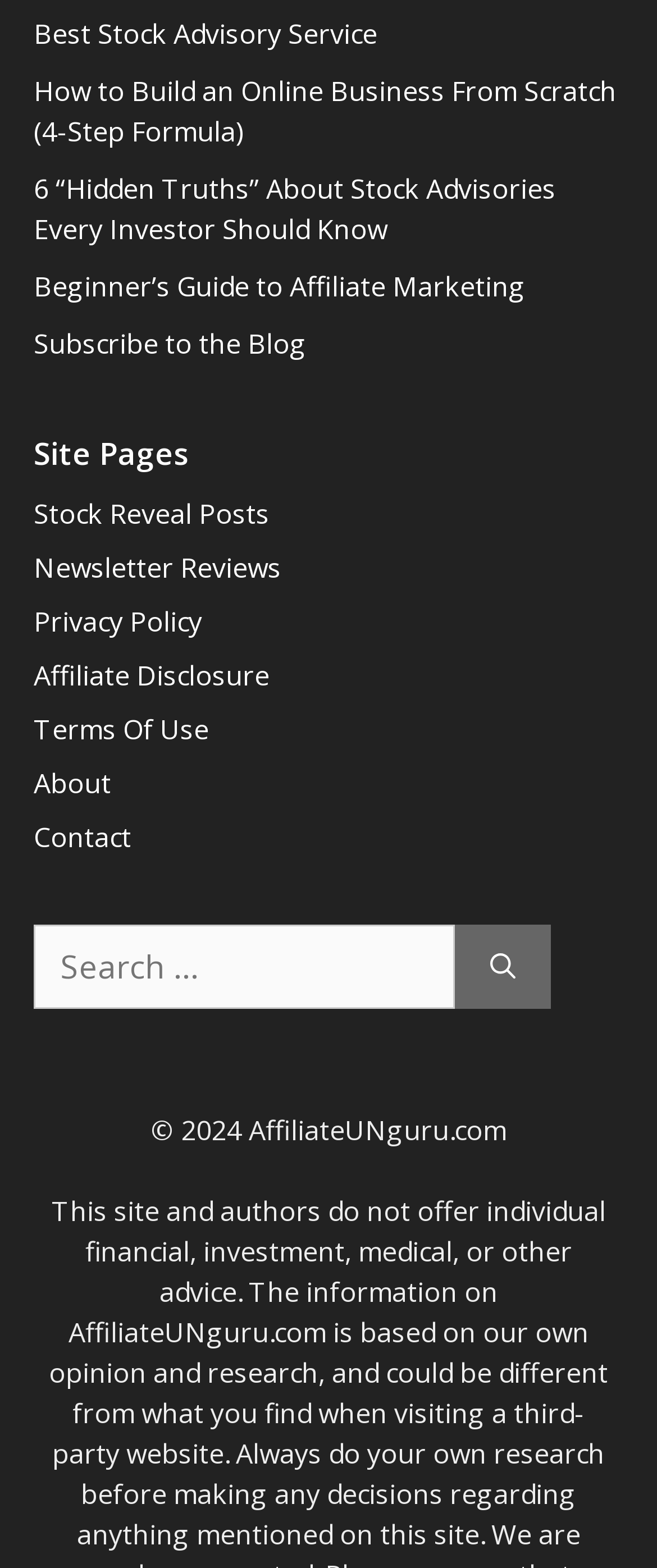Please determine the bounding box coordinates of the element's region to click for the following instruction: "Search for a term".

[0.051, 0.589, 0.692, 0.643]